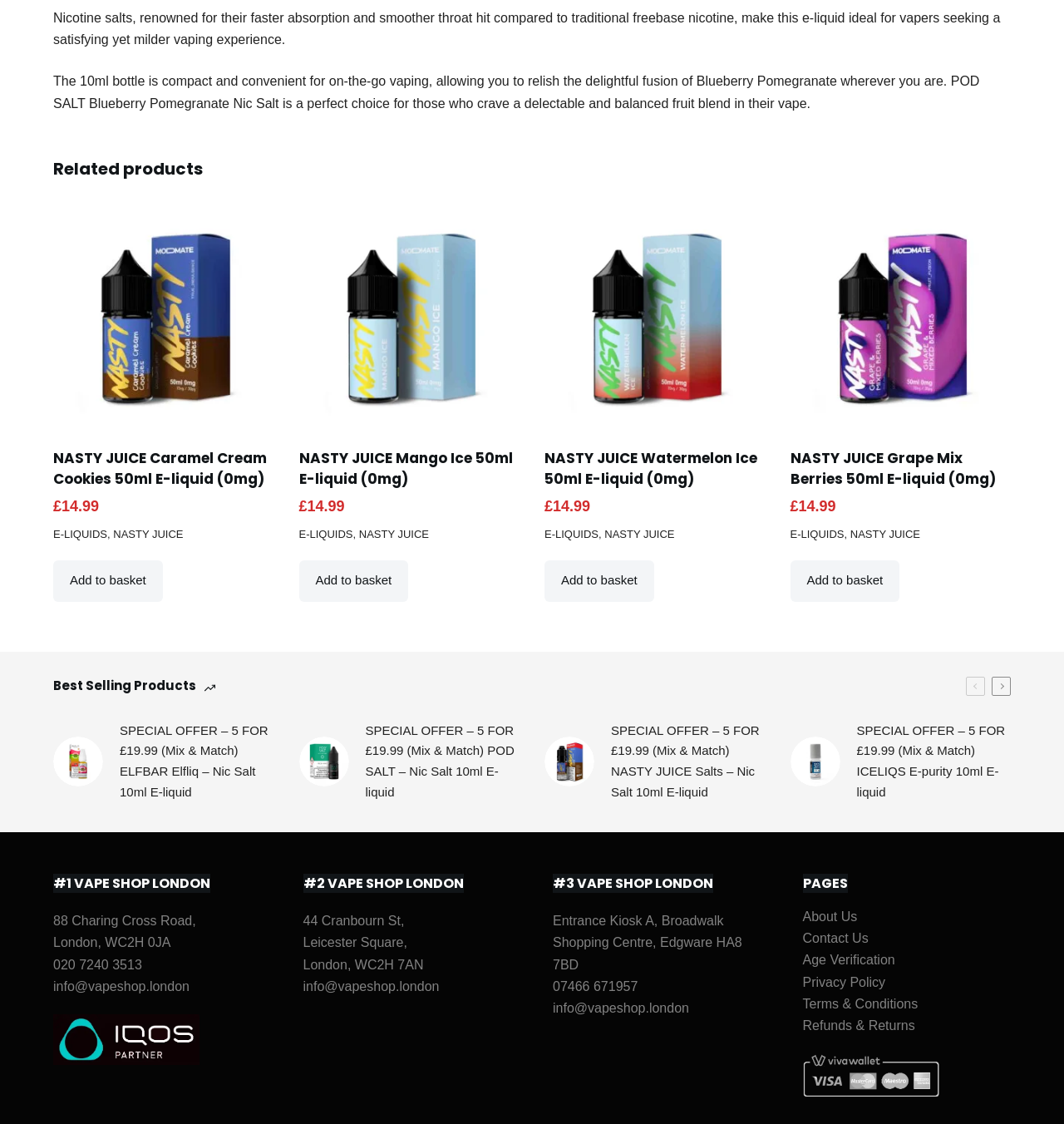Please indicate the bounding box coordinates for the clickable area to complete the following task: "View 'POD SALT Blueberry Pomegranate Nic Salt' product details". The coordinates should be specified as four float numbers between 0 and 1, i.e., [left, top, right, bottom].

[0.05, 0.184, 0.257, 0.38]